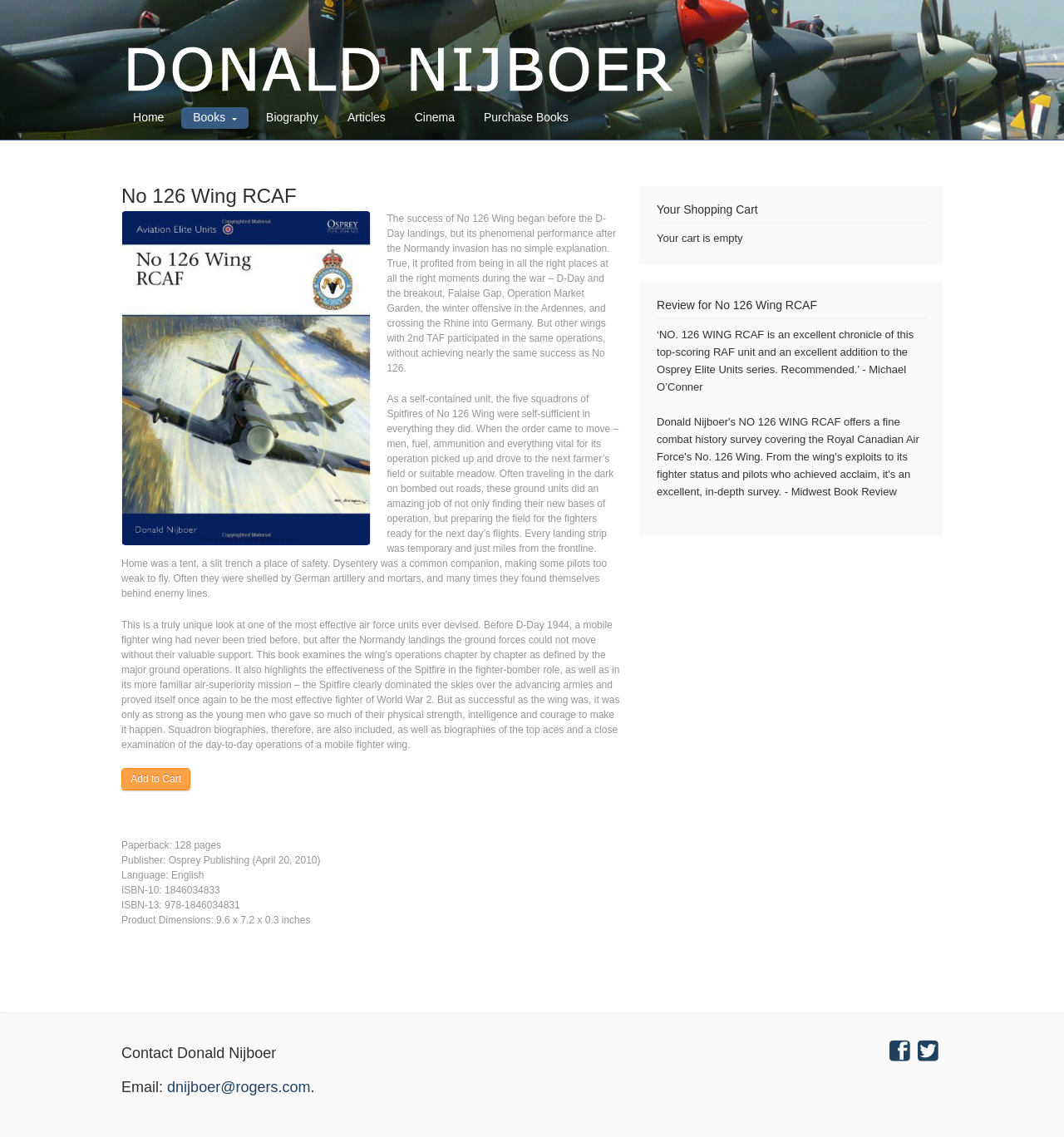For the element described, predict the bounding box coordinates as (top-left x, top-left y, bottom-right x, bottom-right y). All values should be between 0 and 1. Element description: title="Connect on Facebook"

[0.836, 0.916, 0.86, 0.937]